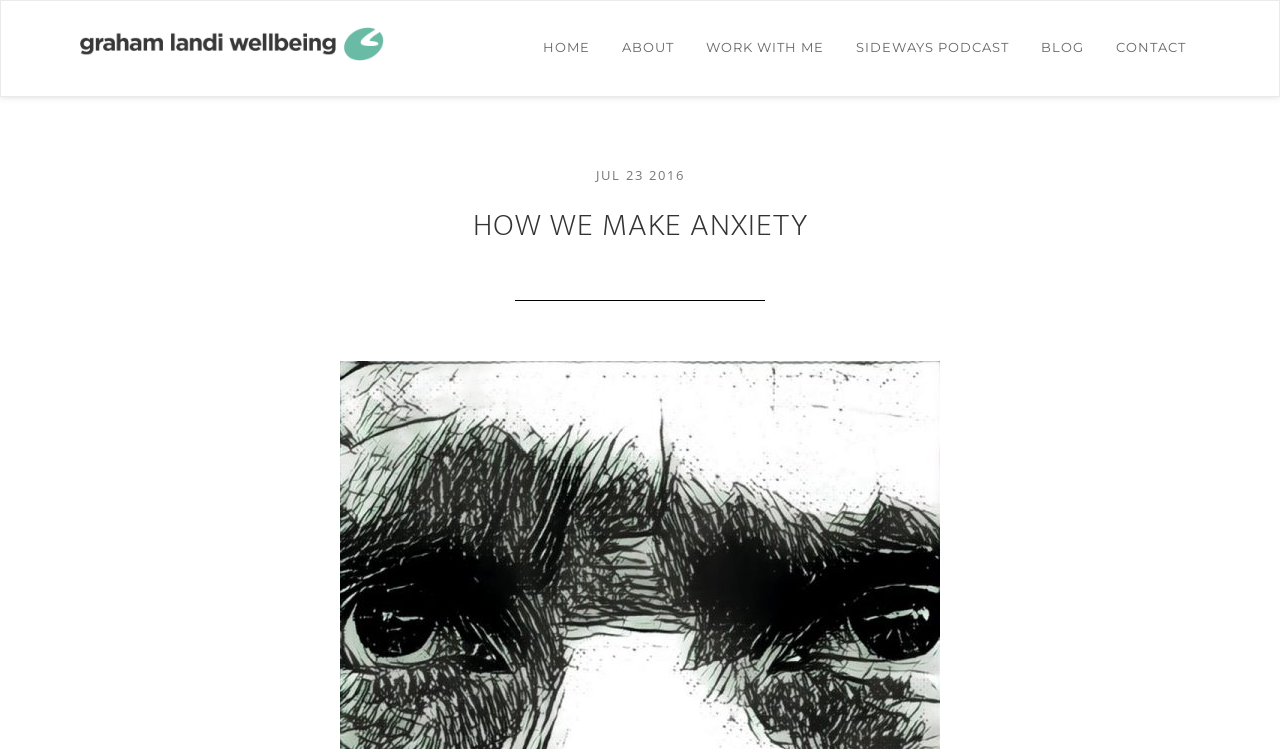How many navigation links are available?
Please answer the question with a single word or phrase, referencing the image.

6